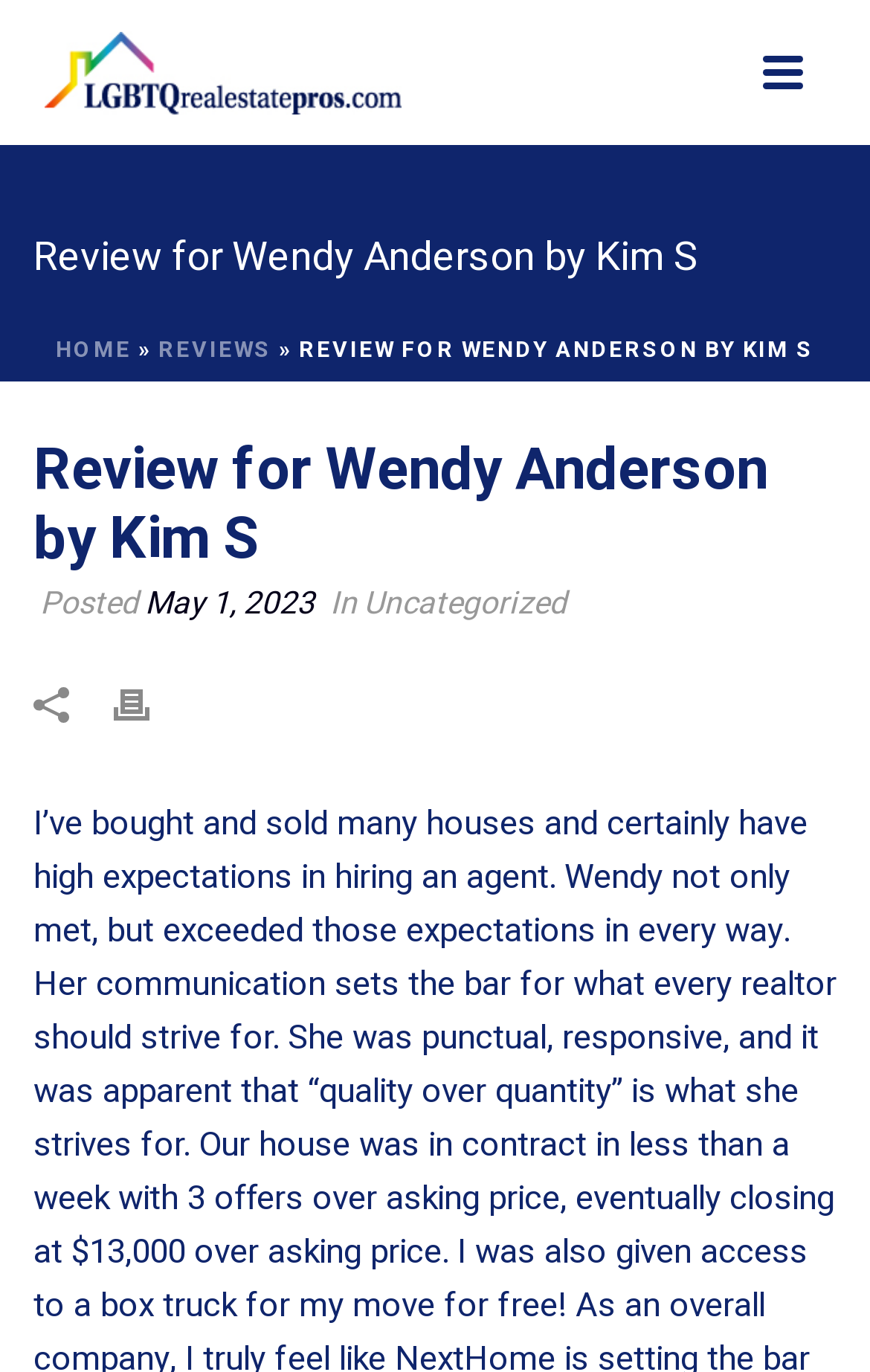What is the category of the review?
Please use the visual content to give a single word or phrase answer.

Uncategorized